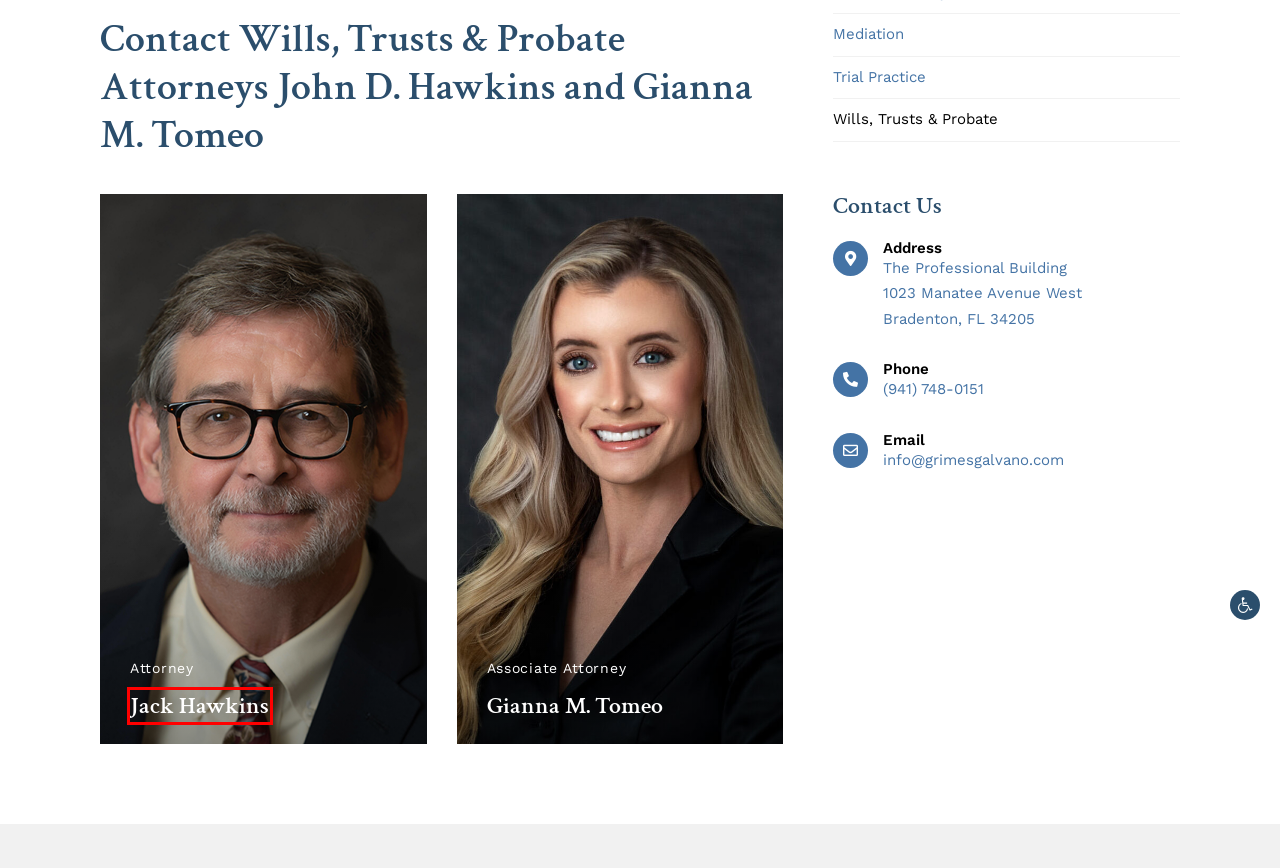Examine the screenshot of a webpage with a red bounding box around a specific UI element. Identify which webpage description best matches the new webpage that appears after clicking the element in the red bounding box. Here are the candidates:
A. Attorneys - Grimes, Hawkins, Gladfelter & Galvano, P.L.
B. Land Use & Project Development - Grimes, Hawkins, Gladfelter & Galvano, P.L.
C. Jack Hawkins - Grimes, Hawkins, Gladfelter & Galvano, P.L.
D. Trial Practice - Grimes, Hawkins, Gladfelter & Galvano, P.L.
E. Mediation - Grimes, Hawkins, Gladfelter & Galvano, P.L.
F. Gianna M. Tomeo - Grimes, Hawkins, Gladfelter & Galvano, P.L.
G. Marital & Family Law - Grimes, Hawkins, Gladfelter & Galvano, P.L.
H. Practice Areas - Grimes, Hawkins, Gladfelter & Galvano, P.L.

C